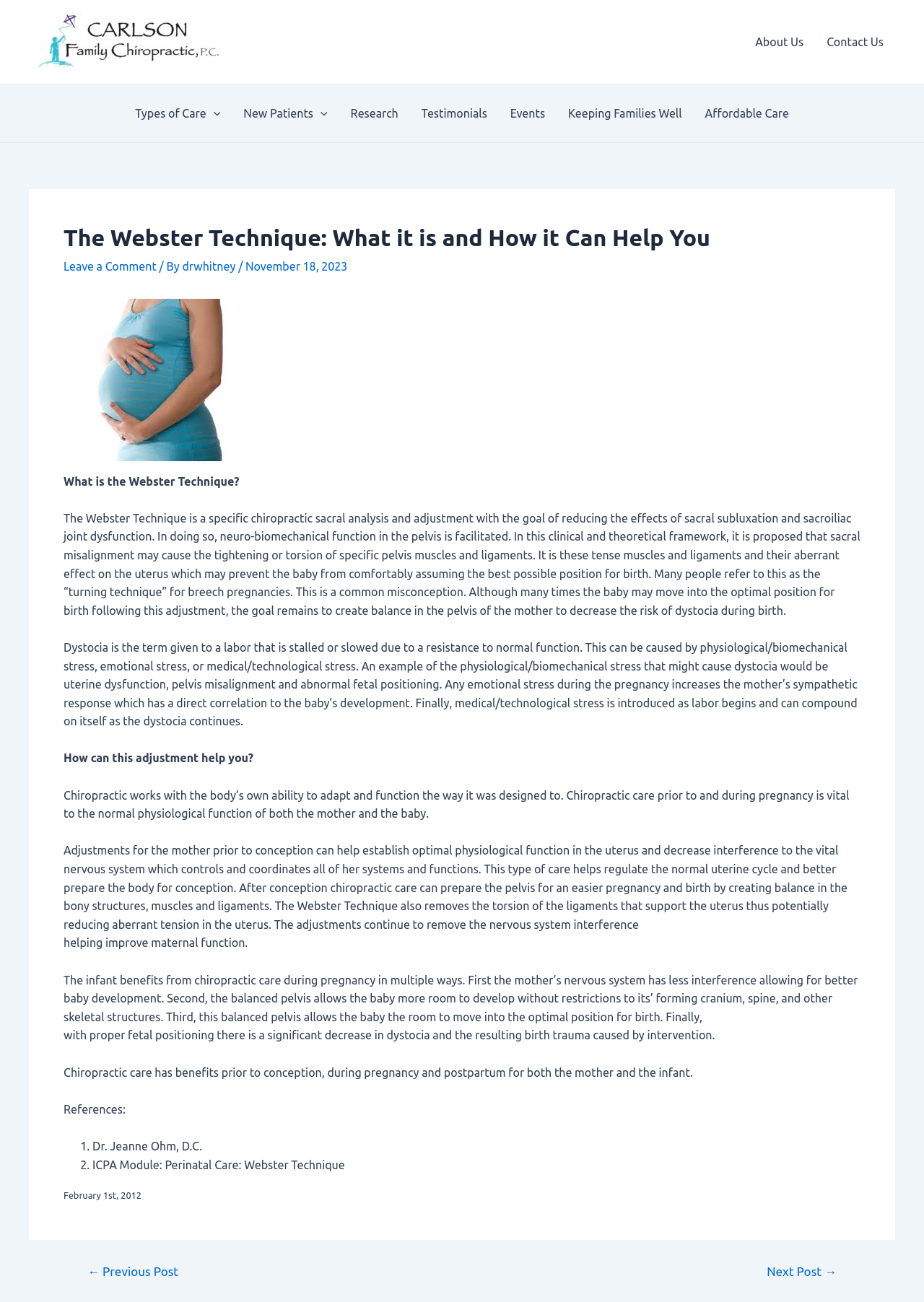Using the format (top-left x, top-left y, bottom-right x, bottom-right y), and given the element description, identify the bounding box coordinates within the screenshot: parent_node: New Patients aria-label="Menu Toggle"

[0.339, 0.065, 0.354, 0.109]